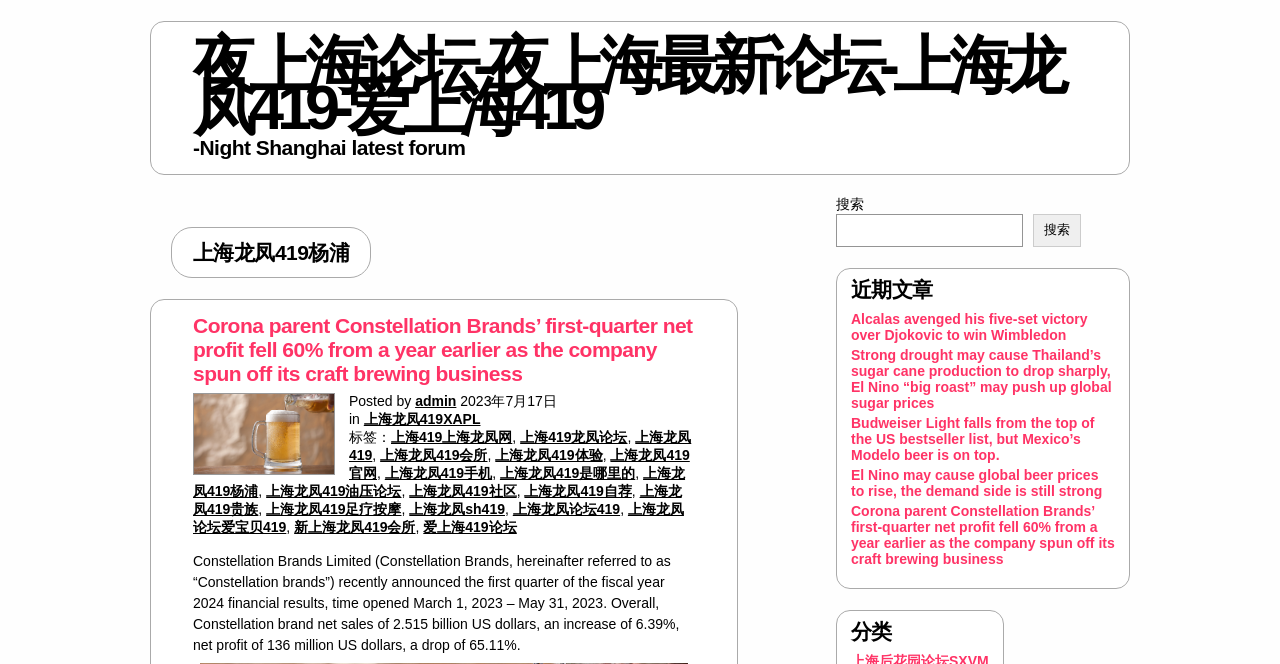Locate the bounding box coordinates of the area that needs to be clicked to fulfill the following instruction: "Go to HOME page". The coordinates should be in the format of four float numbers between 0 and 1, namely [left, top, right, bottom].

None